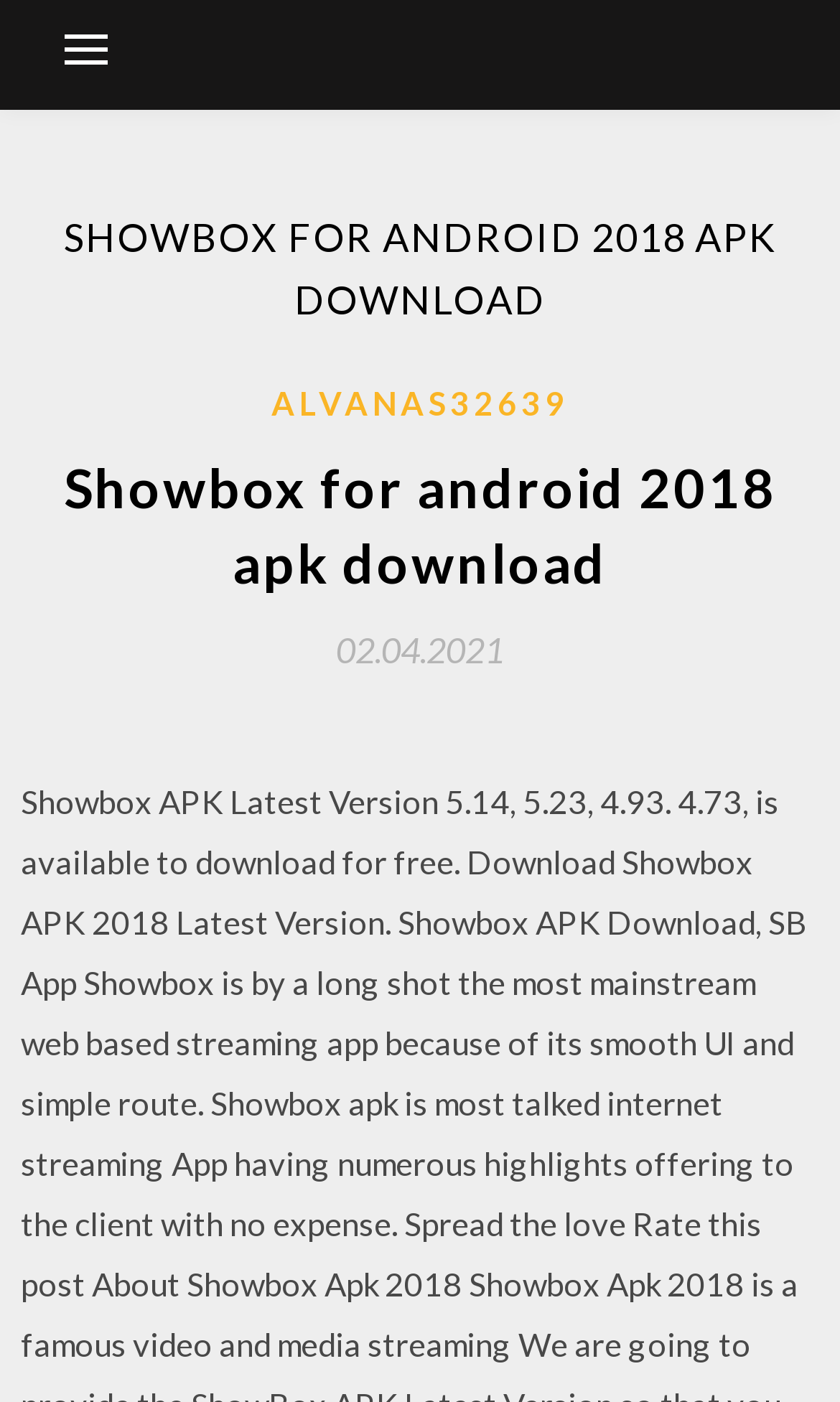Reply to the question with a single word or phrase:
What type of device does the application support?

Android phone